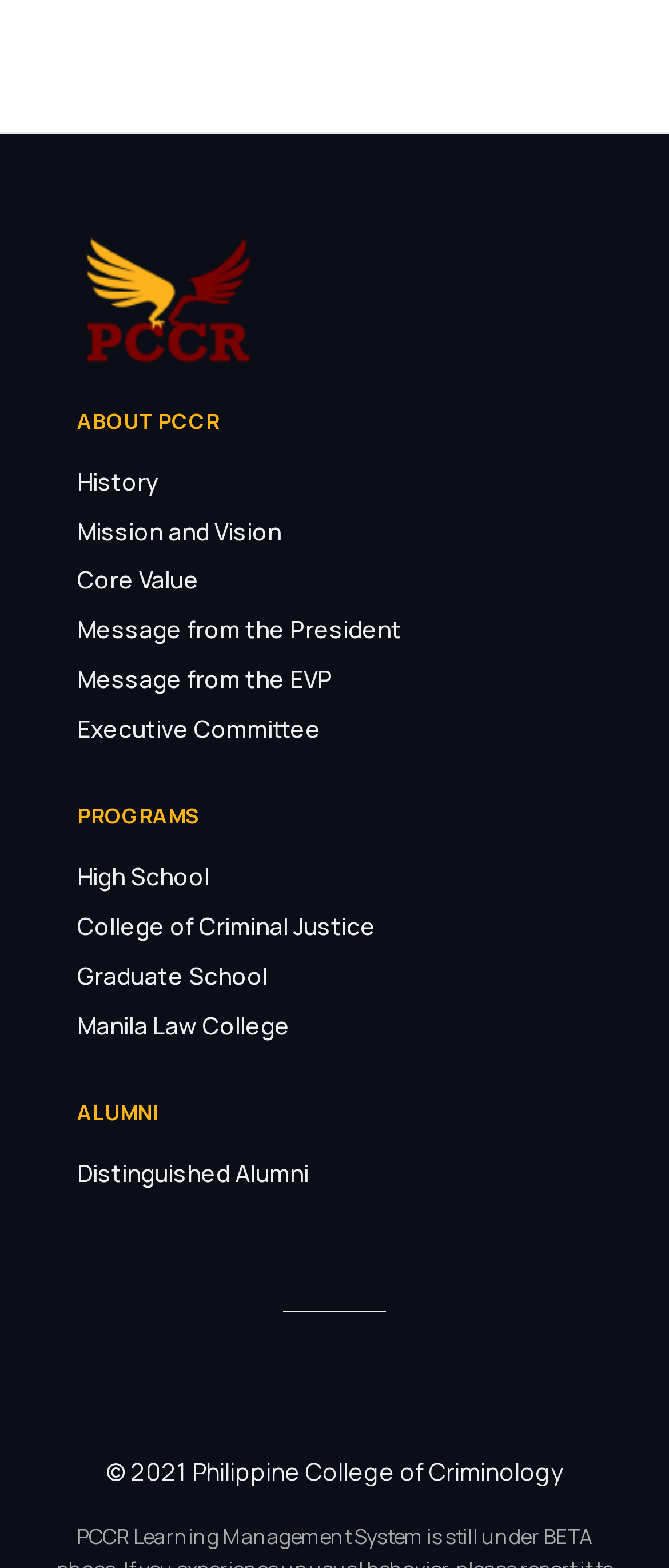Please identify the bounding box coordinates of the element that needs to be clicked to perform the following instruction: "Learn about the college's mission and vision".

[0.115, 0.329, 0.421, 0.348]